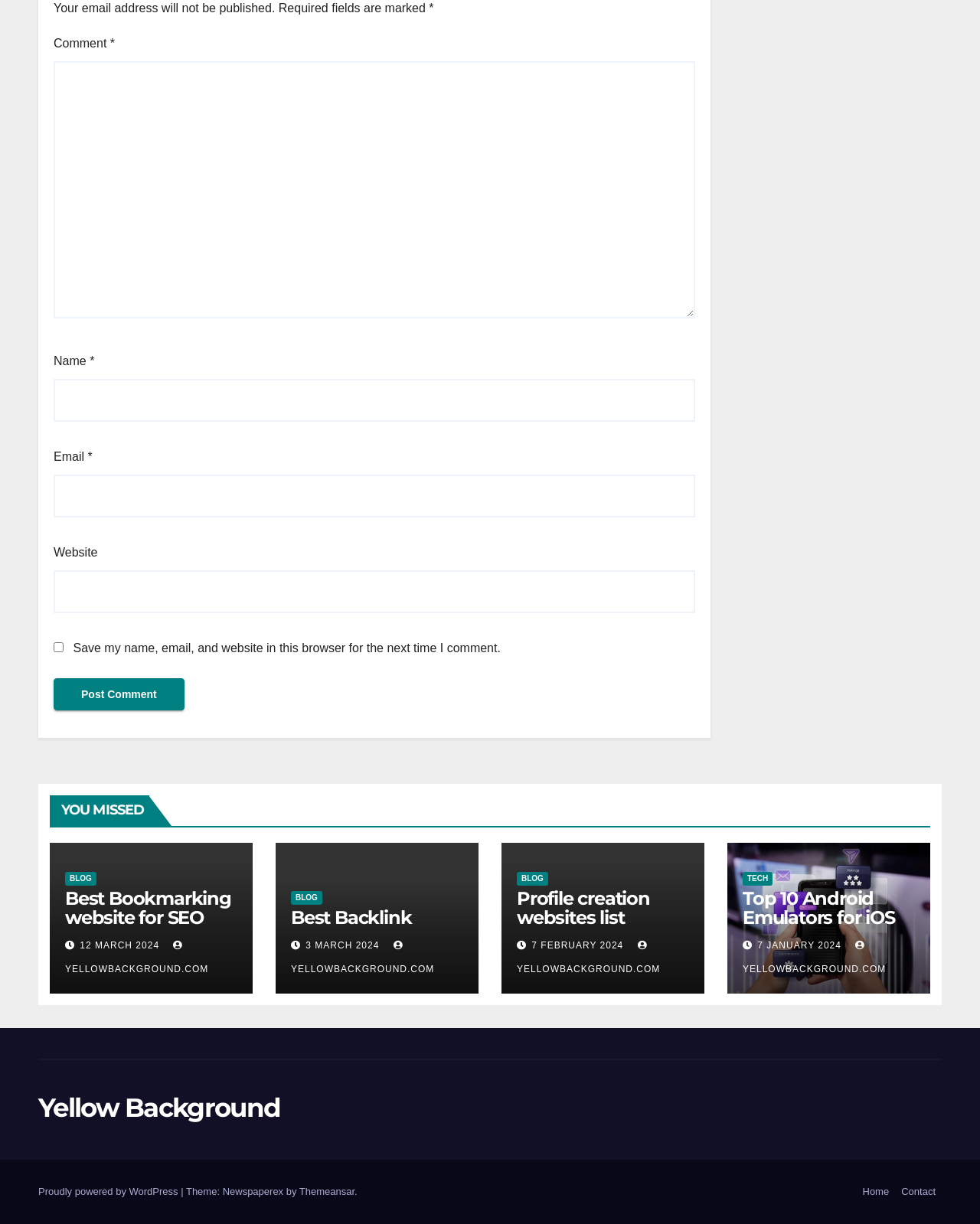Please provide a one-word or short phrase answer to the question:
How many comment fields are there?

4